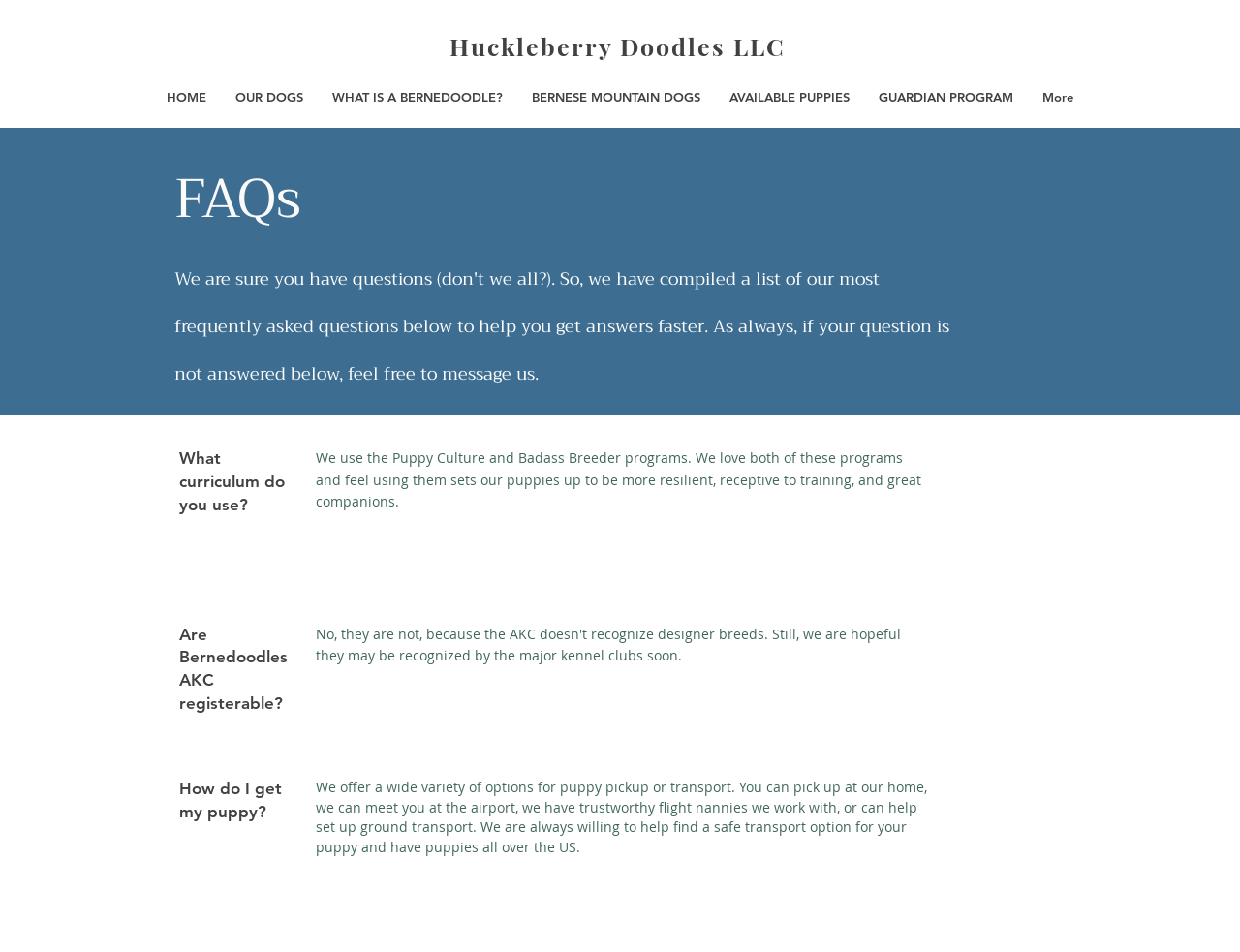What is the name of the company?
Please analyze the image and answer the question with as much detail as possible.

The company name can be found in the heading element at the top of the webpage, which reads 'Huckleberry Doodles LLC'.